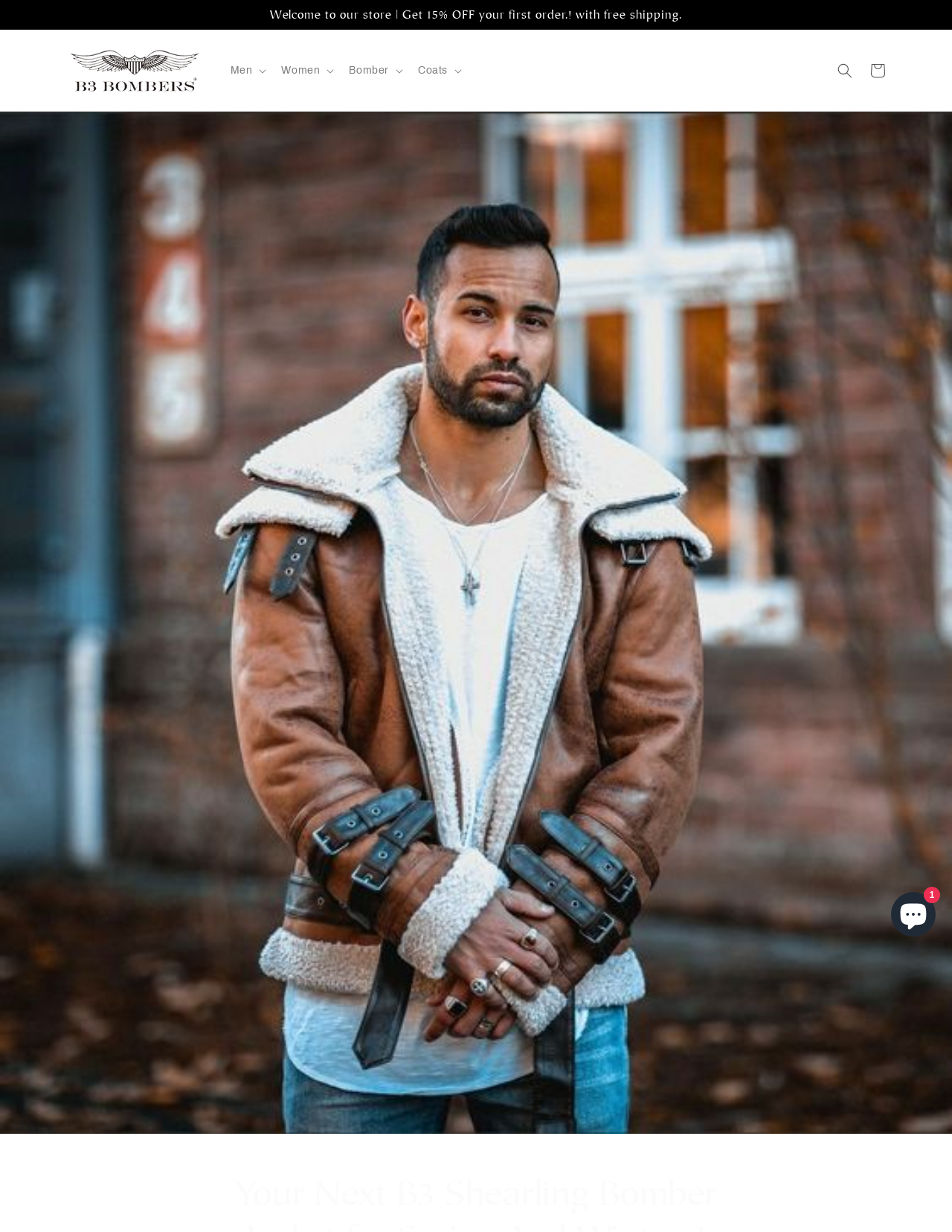Given the element description parent_node: Men, predict the bounding box coordinates for the UI element in the webpage screenshot. The format should be (top-left x, top-left y, bottom-right x, bottom-right y), and the values should be between 0 and 1.

[0.064, 0.032, 0.217, 0.083]